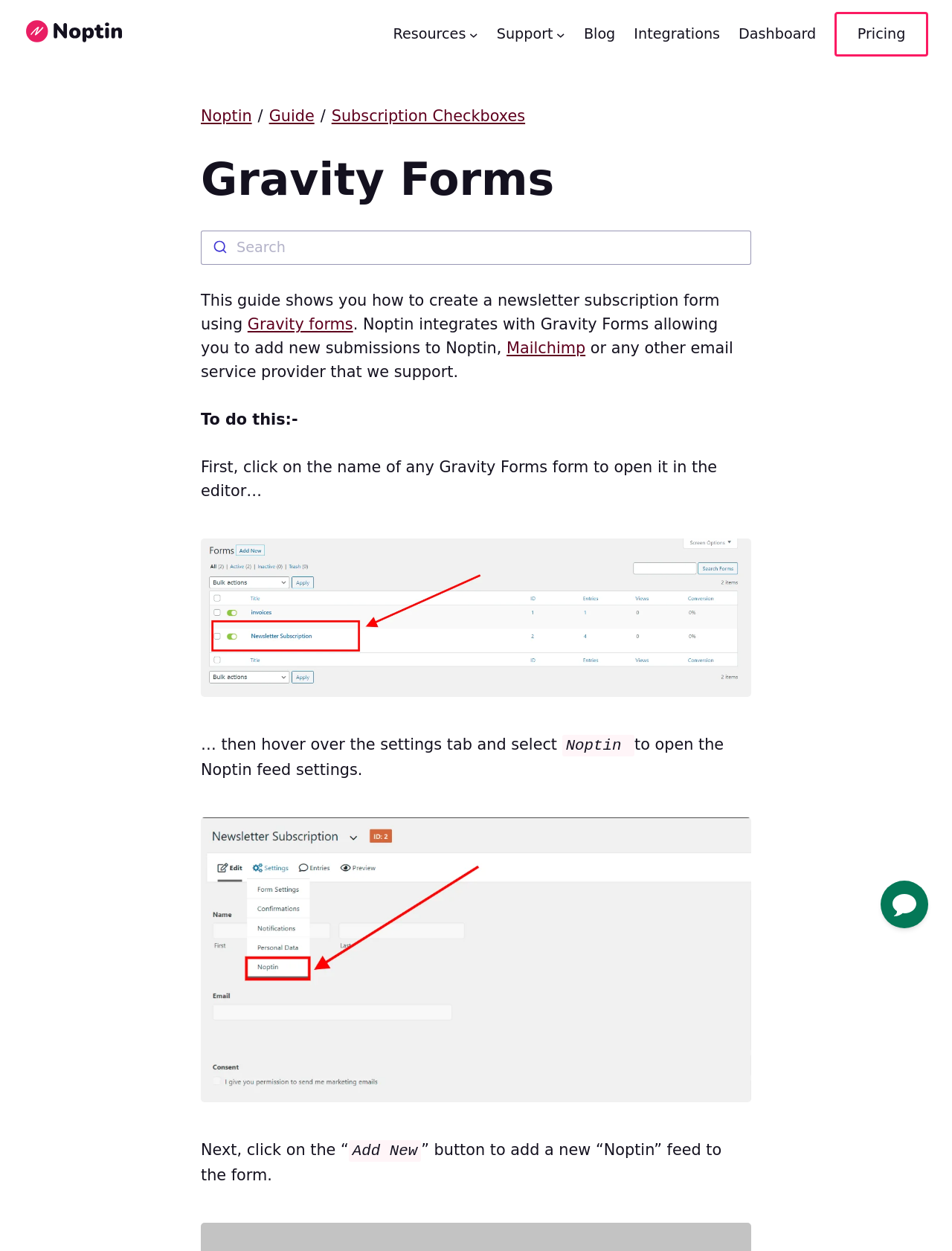Specify the bounding box coordinates of the area to click in order to execute this command: 'Chat with us'. The coordinates should consist of four float numbers ranging from 0 to 1, and should be formatted as [left, top, right, bottom].

[0.925, 0.704, 0.975, 0.742]